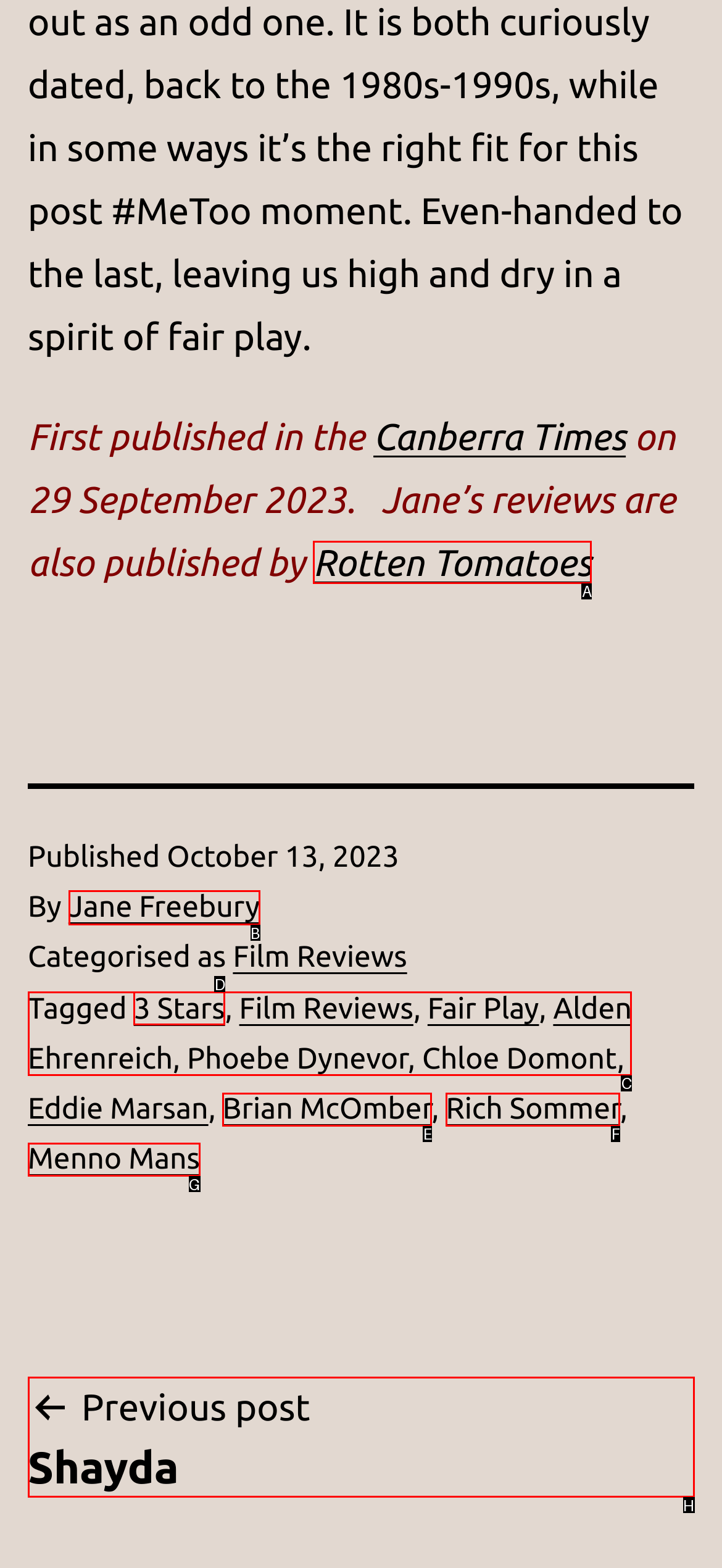To perform the task "View the author's profile", which UI element's letter should you select? Provide the letter directly.

B